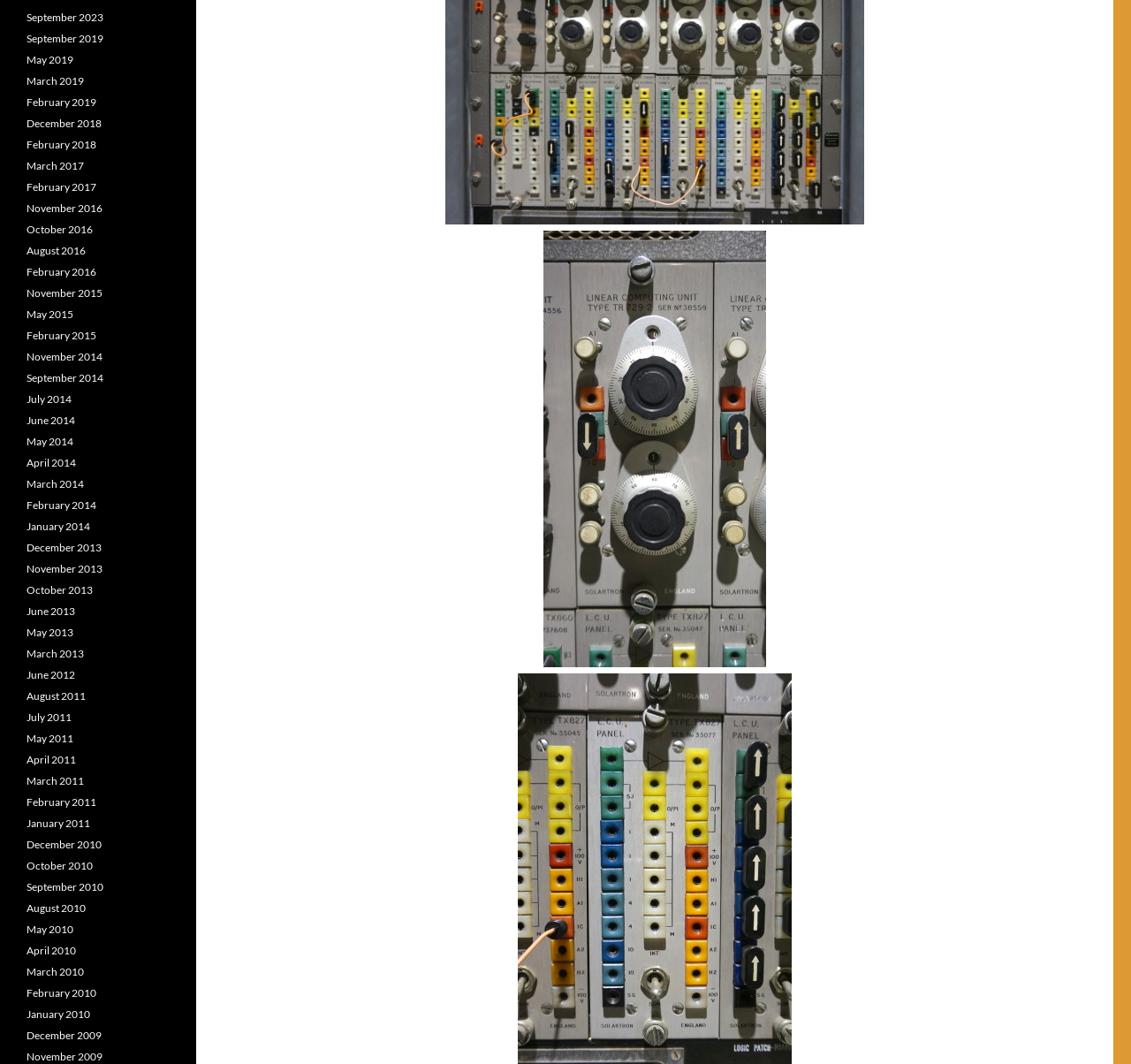What is the earliest month and year mentioned on the webpage?
Use the image to answer the question with a single word or phrase.

December 2009